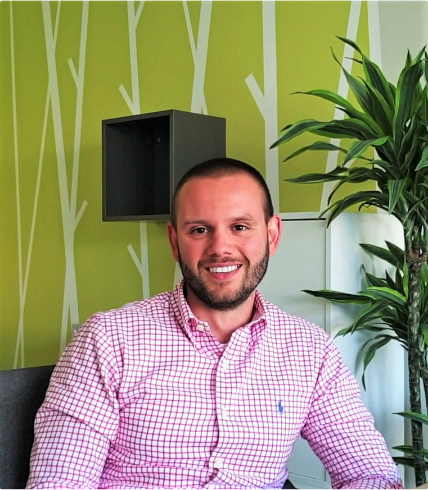Describe the image thoroughly, including all noticeable details.

The image features a smiling man seated in a modern office setting, characterized by a vibrant green wall adorned with minimalist white tree-like patterns. He is wearing a light pink, checkered shirt that adds a touch of professionalism to his casual demeanor. To his right, a lush potted plant enhances the workspace with an inviting atmosphere, while a geometric shelf can be seen in the background, contributing to the contemporary design of the office. This environment reflects a blend of comfort and modernity, ideal for promoting creativity and collaboration.